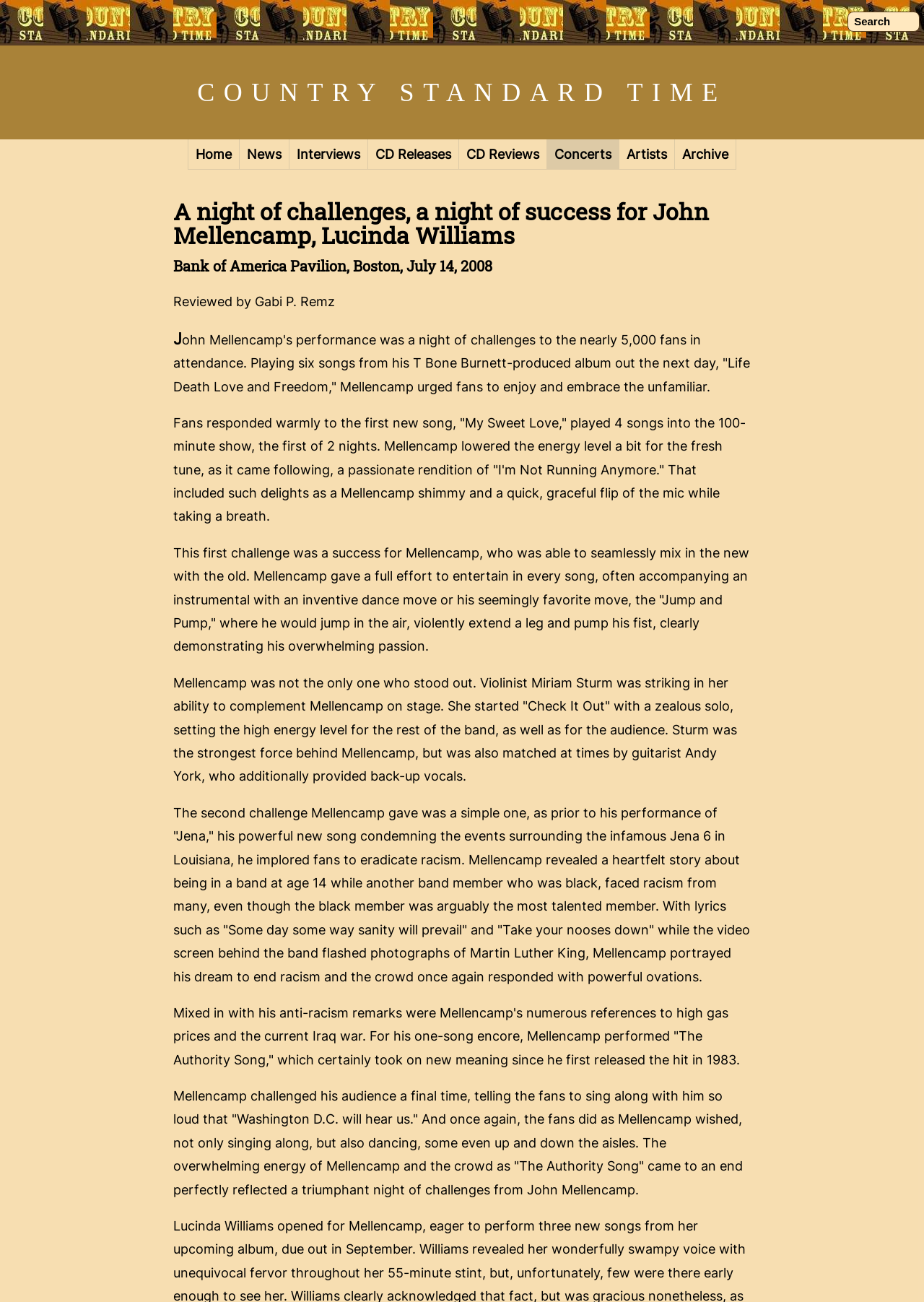What is the name of the song that John Mellencamp performed as an encore?
Please answer the question with as much detail as possible using the screenshot.

I found the answer by reading the text of the StaticText element, which mentions that John Mellencamp performed 'The Authority Song' as his one-song encore.